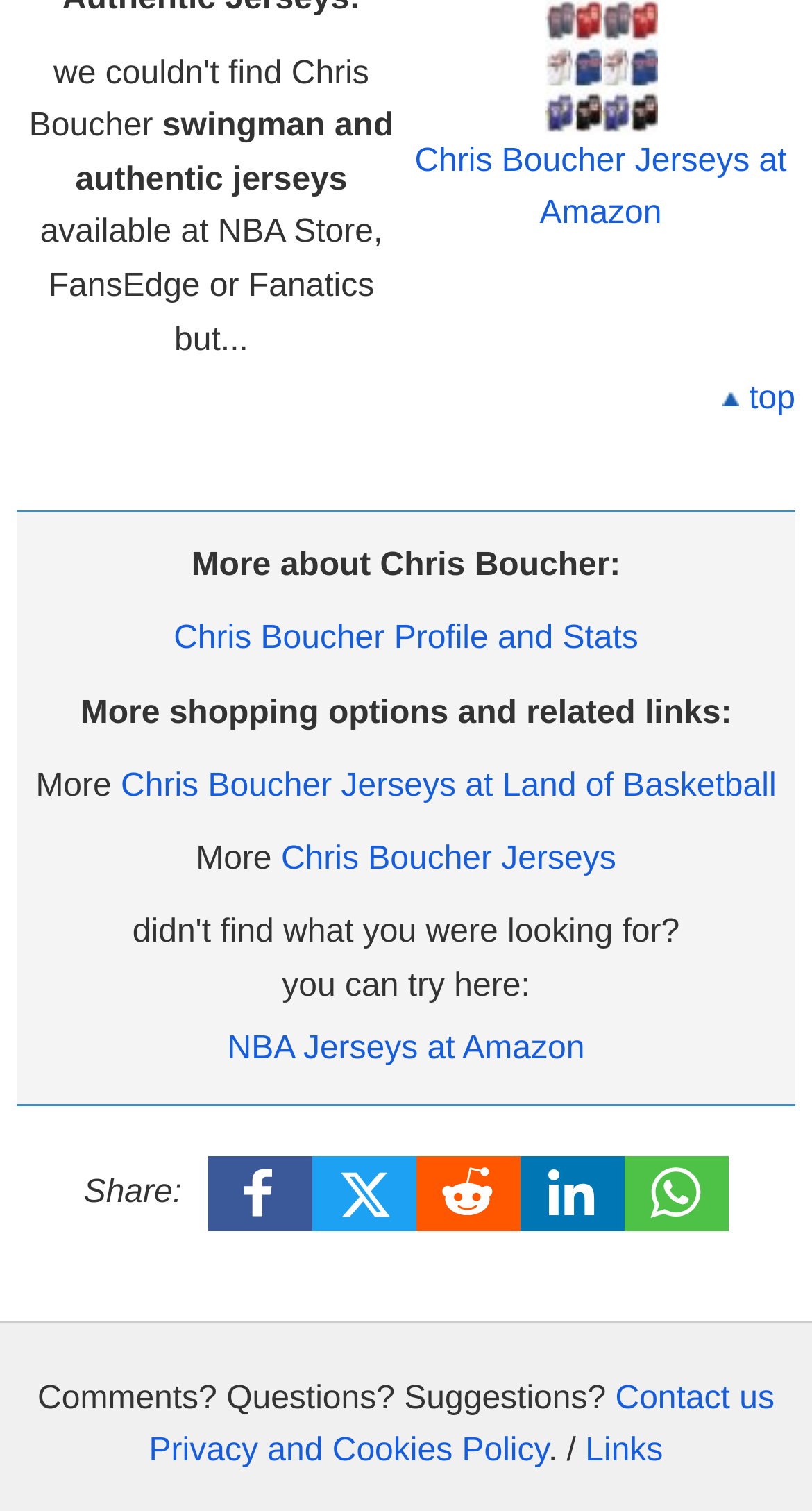Please determine the bounding box coordinates of the element to click in order to execute the following instruction: "Share on Facebook". The coordinates should be four float numbers between 0 and 1, specified as [left, top, right, bottom].

[0.256, 0.765, 0.384, 0.819]